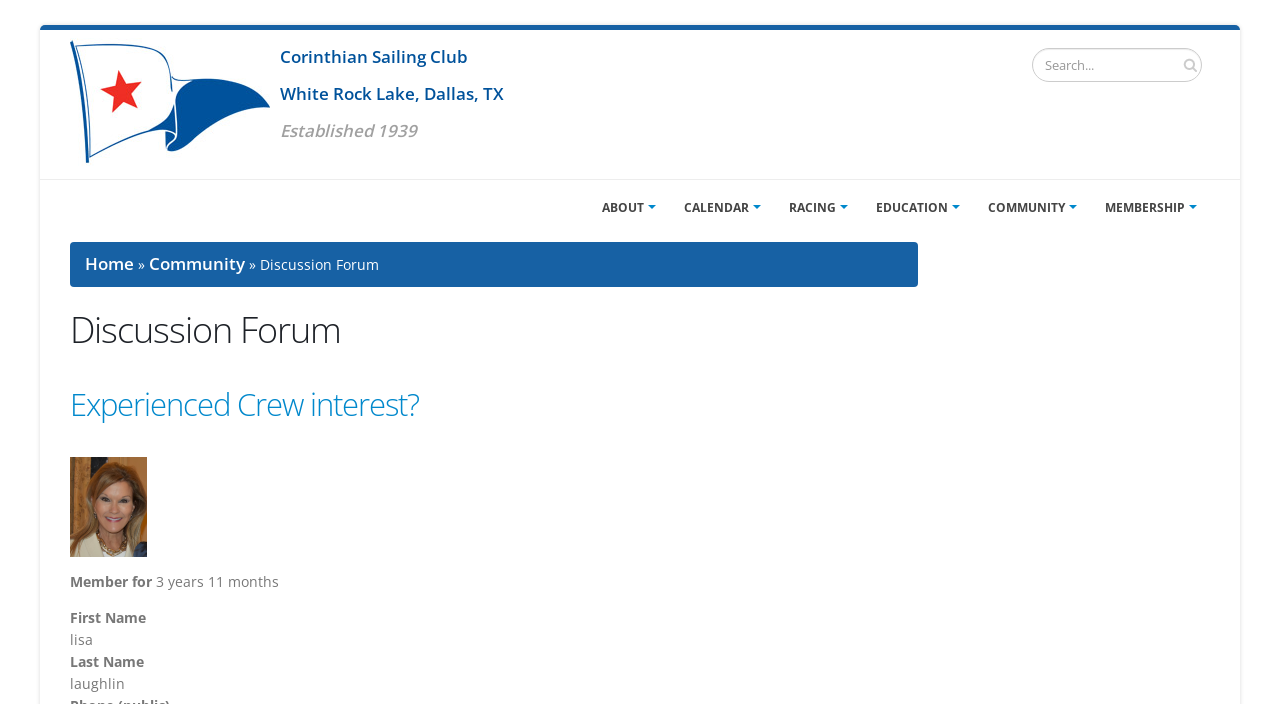What is the purpose of the search box?
Please ensure your answer to the question is detailed and covers all necessary aspects.

I inferred the purpose of the search box by looking at the static text element 'Search' located at [0.806, 0.07, 0.842, 0.097] and the searchbox element 'Search:' located at [0.806, 0.068, 0.939, 0.116], which suggests that the search box is used to search the website.